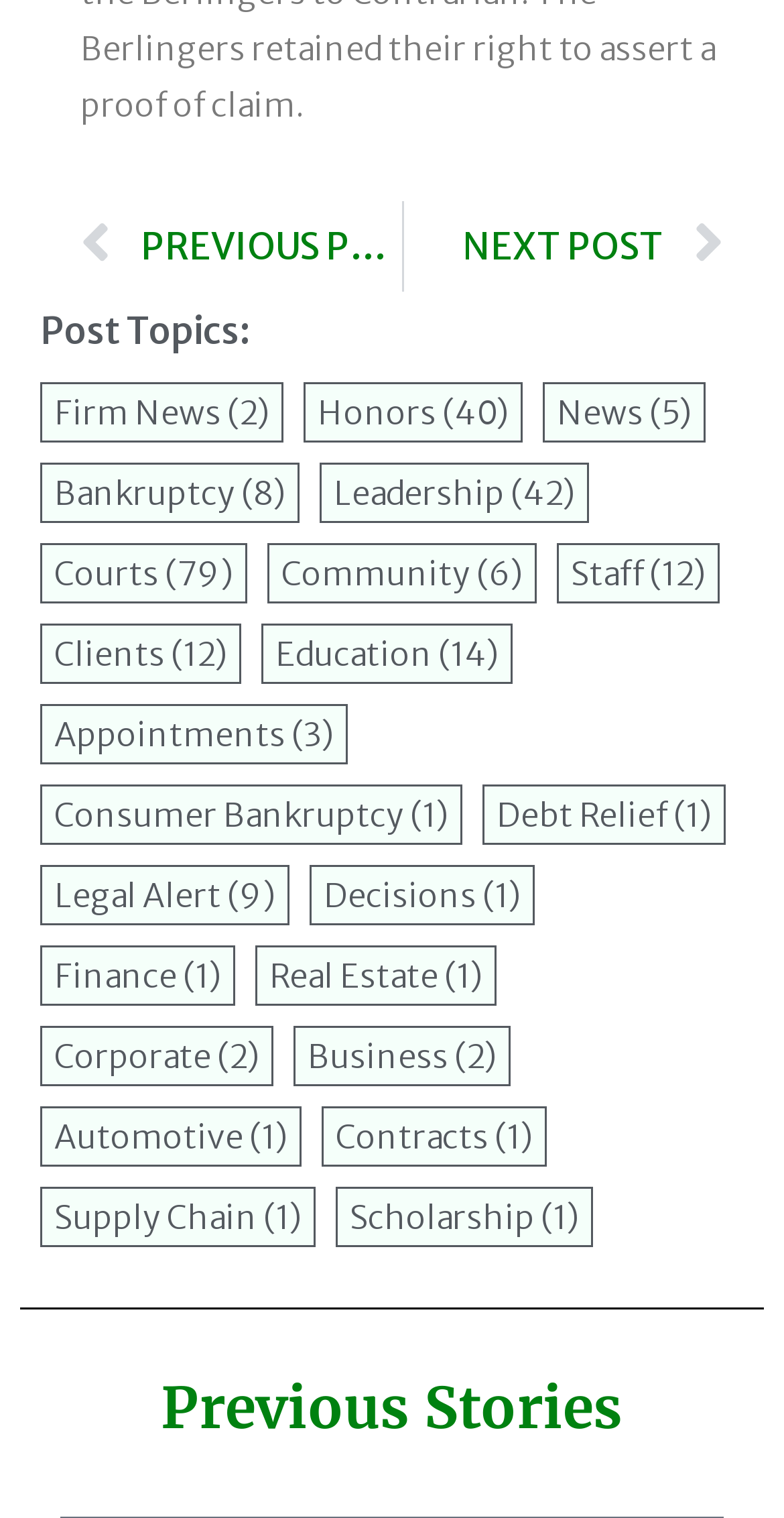Highlight the bounding box coordinates of the element that should be clicked to carry out the following instruction: "Read Previous Stories". The coordinates must be given as four float numbers ranging from 0 to 1, i.e., [left, top, right, bottom].

[0.026, 0.908, 0.974, 0.945]